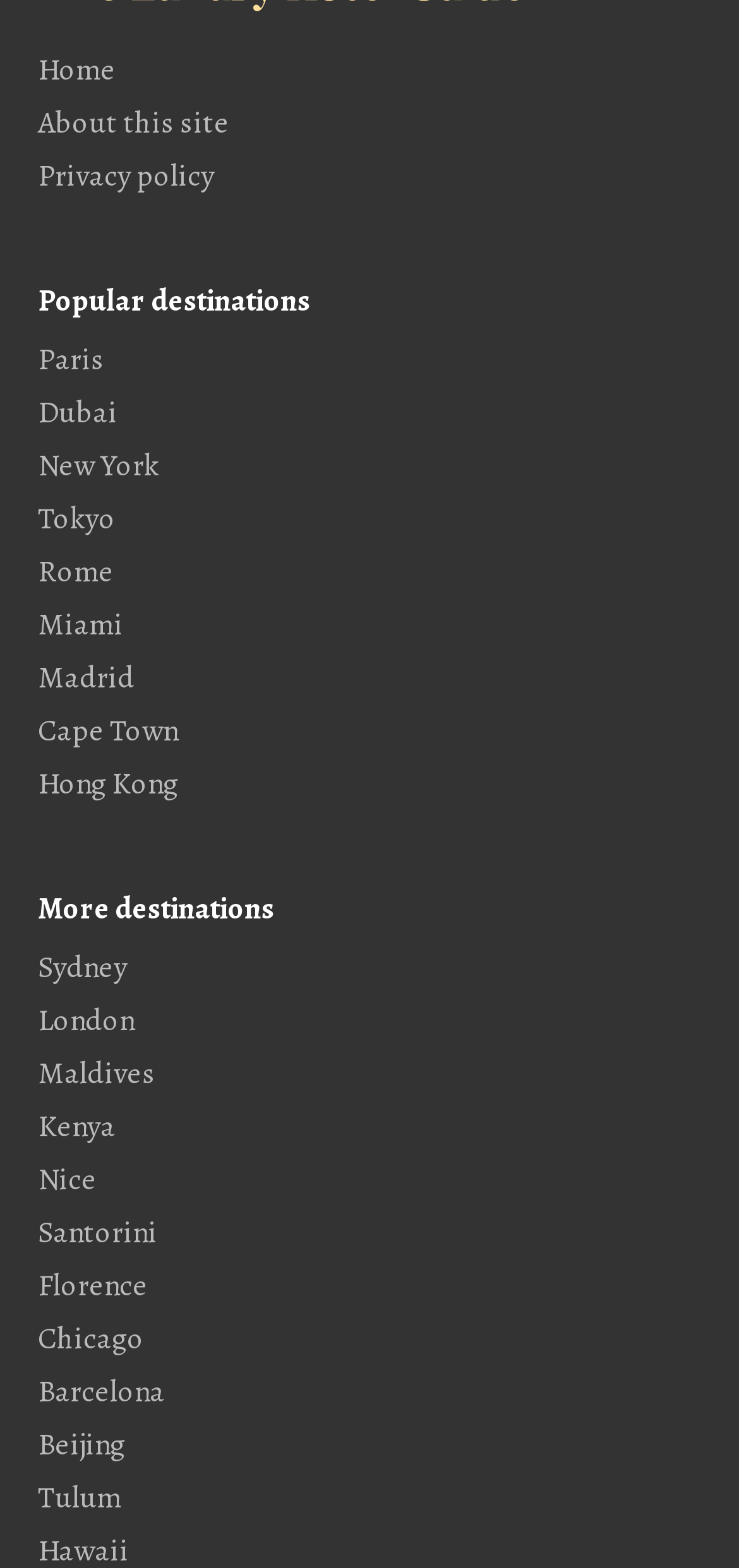Please provide a detailed answer to the question below by examining the image:
What is the text above the 'Popular destinations' section?

There is no text above the 'Popular destinations' section. The section starts with the link 'Paris' and is preceded by the top navigation bar with links 'Home', 'About this site', and 'Privacy policy'.